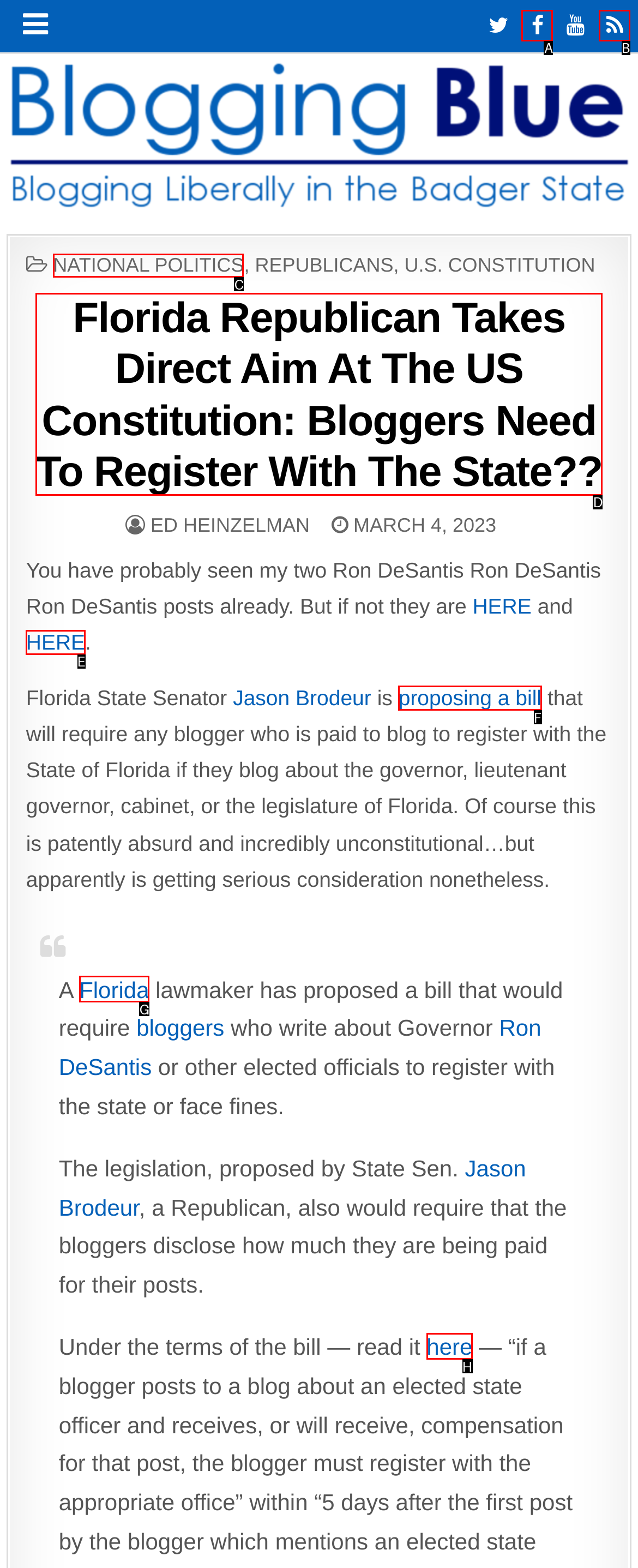Which option should be clicked to complete this task: View post about NATIONAL POLITICS
Reply with the letter of the correct choice from the given choices.

C